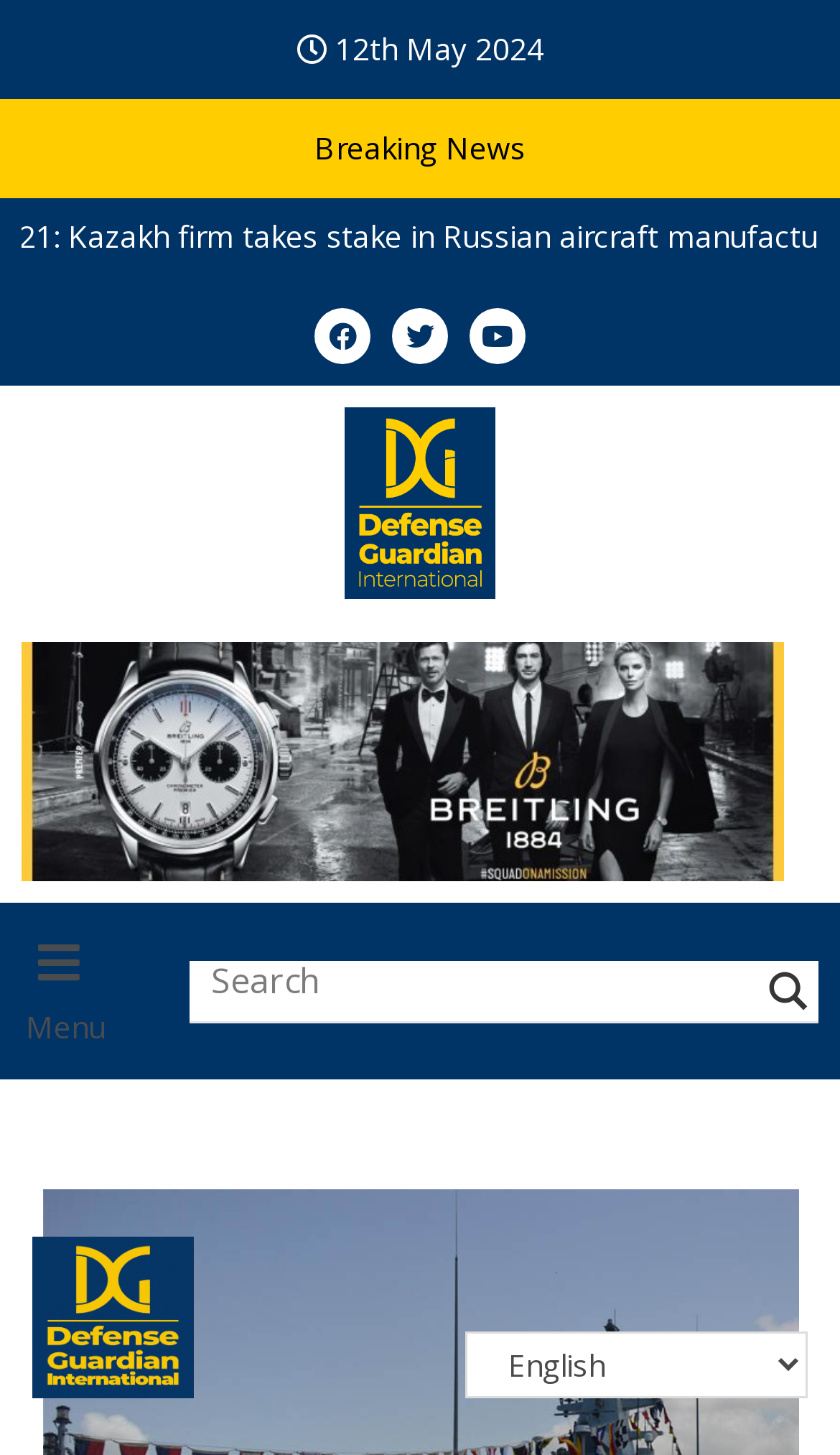Given the description: "aria-label="Search input" name="phrase" placeholder="Search"", determine the bounding box coordinates of the UI element. The coordinates should be formatted as four float numbers between 0 and 1, [left, top, right, bottom].

[0.251, 0.653, 0.877, 0.694]